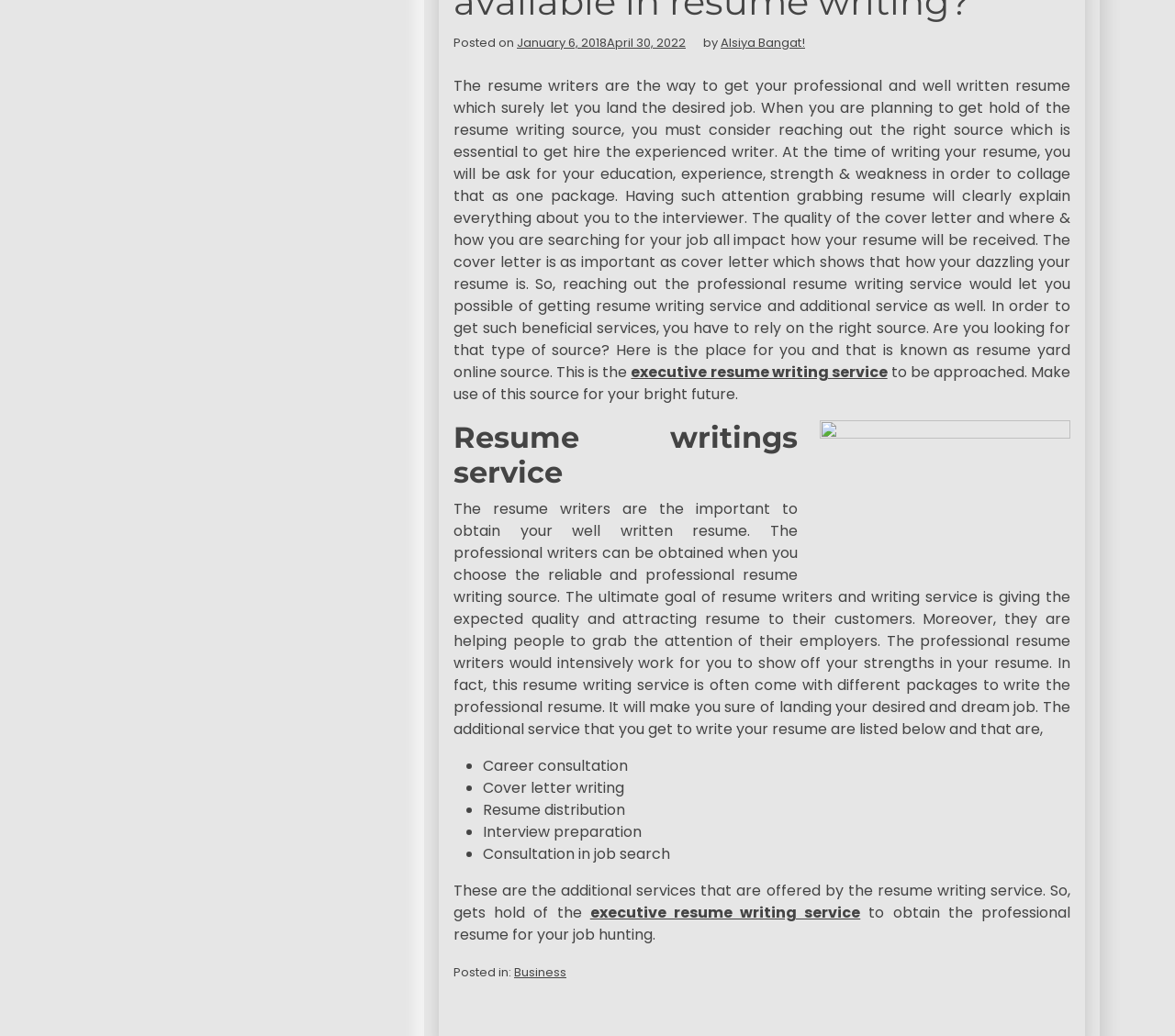Given the webpage screenshot, identify the bounding box of the UI element that matches this description: "executive resume writing service".

[0.502, 0.87, 0.732, 0.891]